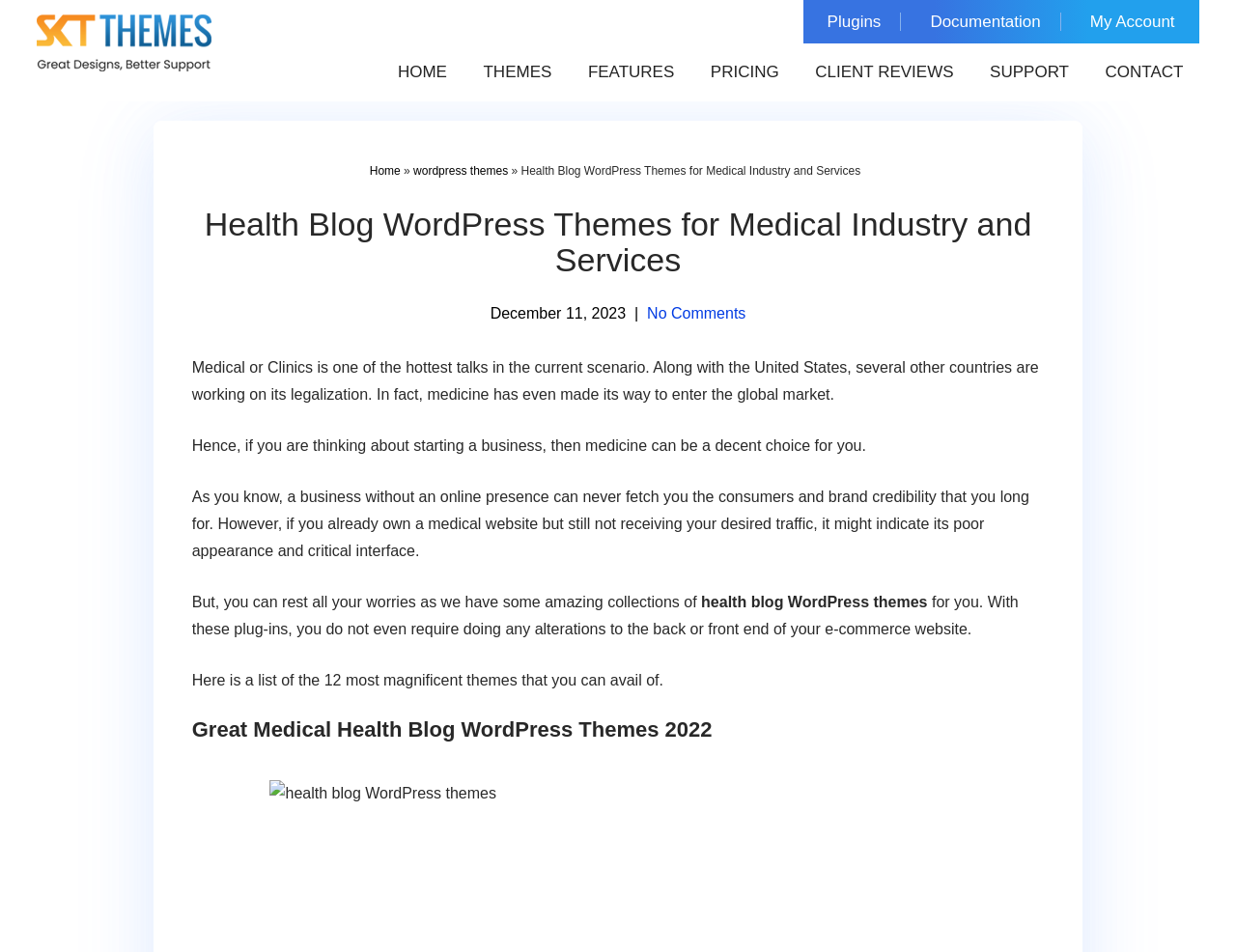Specify the bounding box coordinates of the area to click in order to follow the given instruction: "visit SKT Themes."

[0.03, 0.015, 0.171, 0.075]